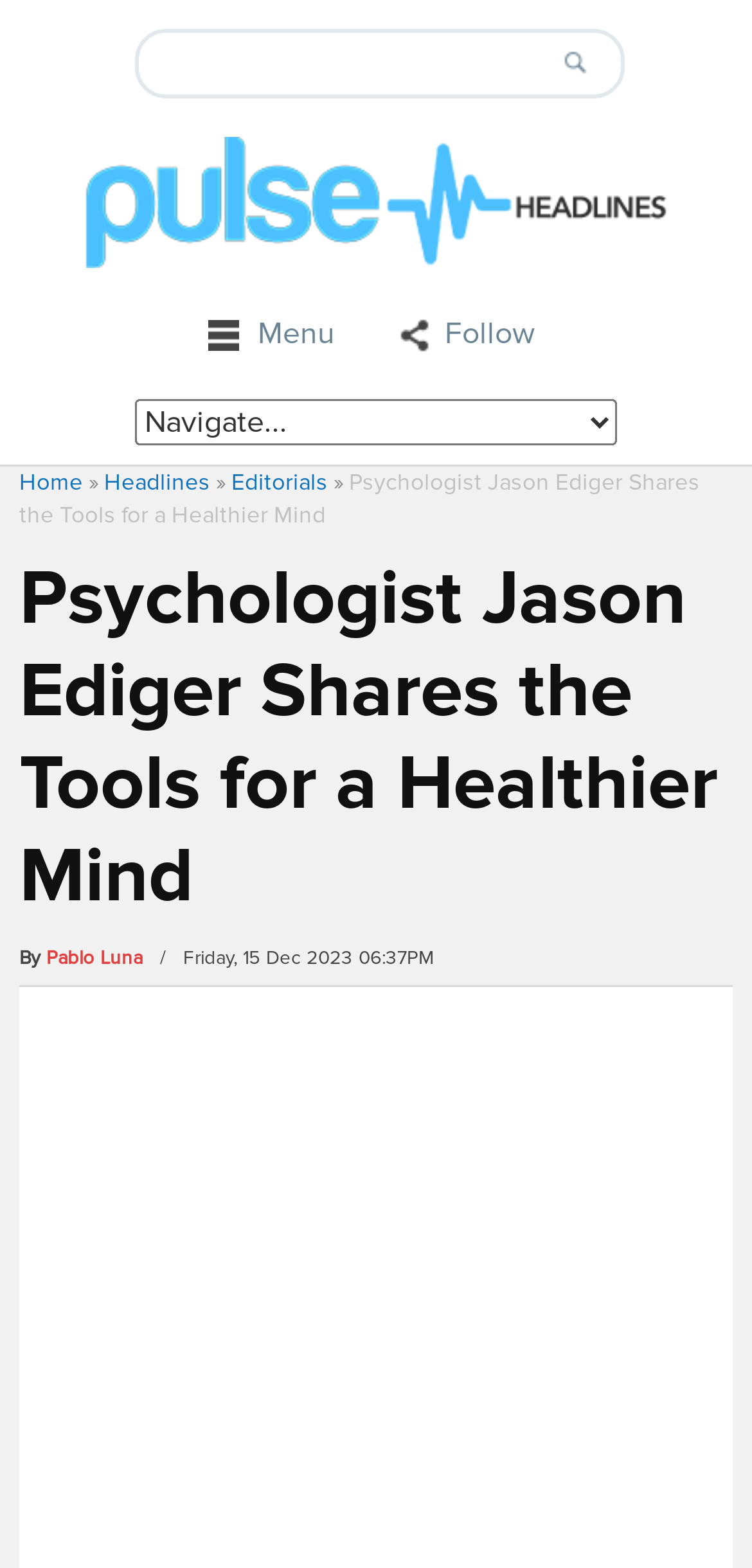Using the provided element description "alt="Pulse Headlines"", determine the bounding box coordinates of the UI element.

[0.11, 0.115, 0.89, 0.14]